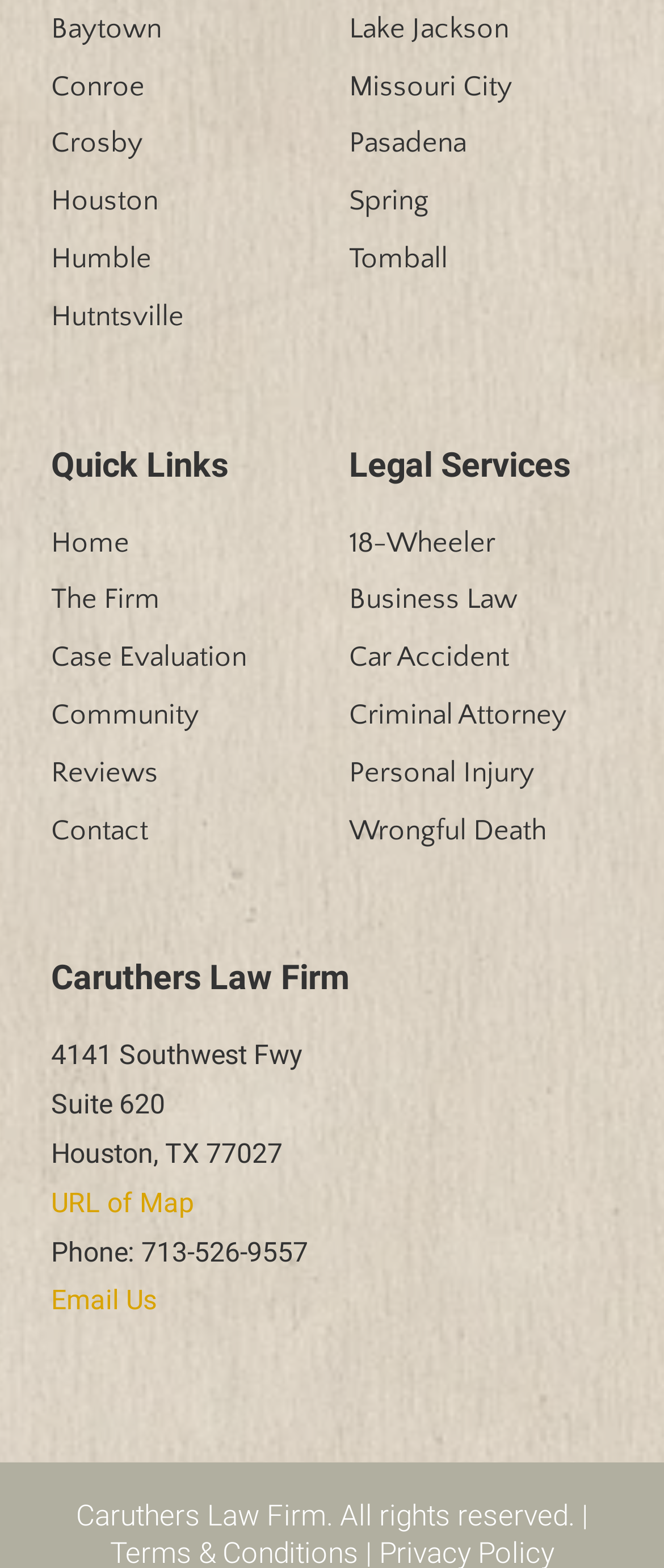Determine the bounding box coordinates of the area to click in order to meet this instruction: "Click on Baytown".

[0.077, 0.003, 0.474, 0.034]